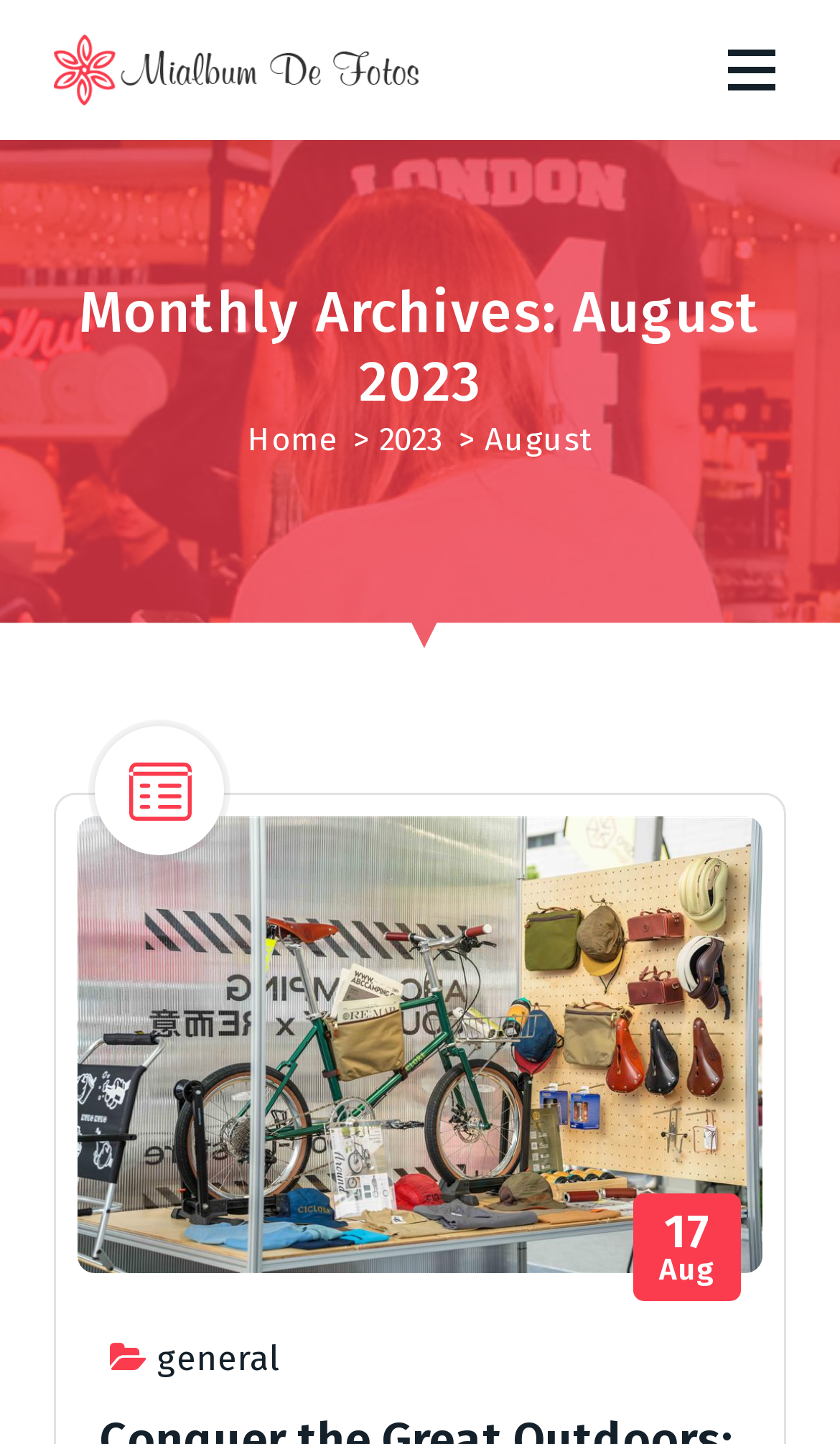Please answer the following question using a single word or phrase: 
What is the name of the album?

Mialbum De Fotos